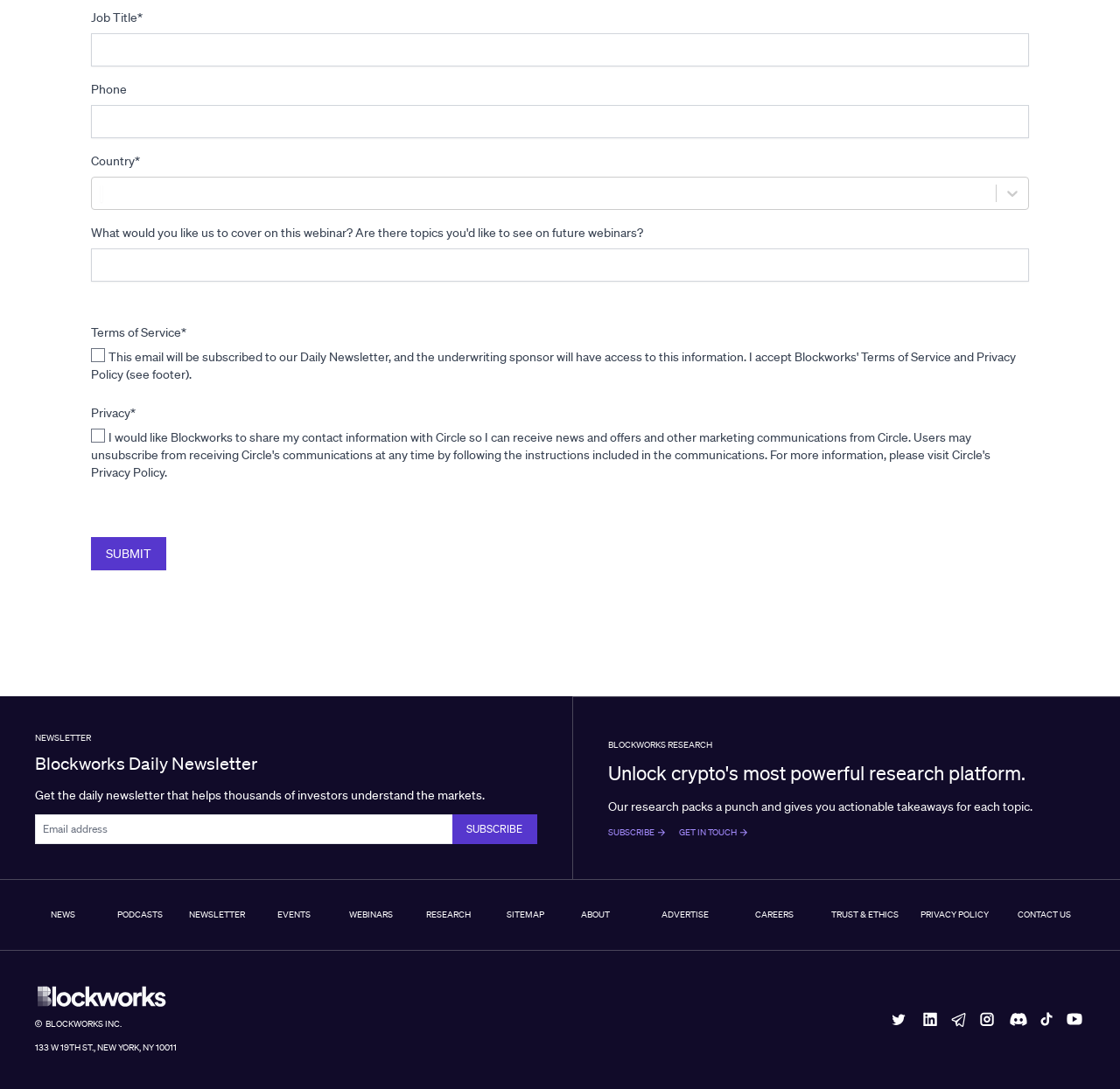What is the title of the newsletter?
Refer to the screenshot and deliver a thorough answer to the question presented.

The title of the newsletter is 'Blockworks Daily Newsletter', which is indicated by the StaticText element with the same text.